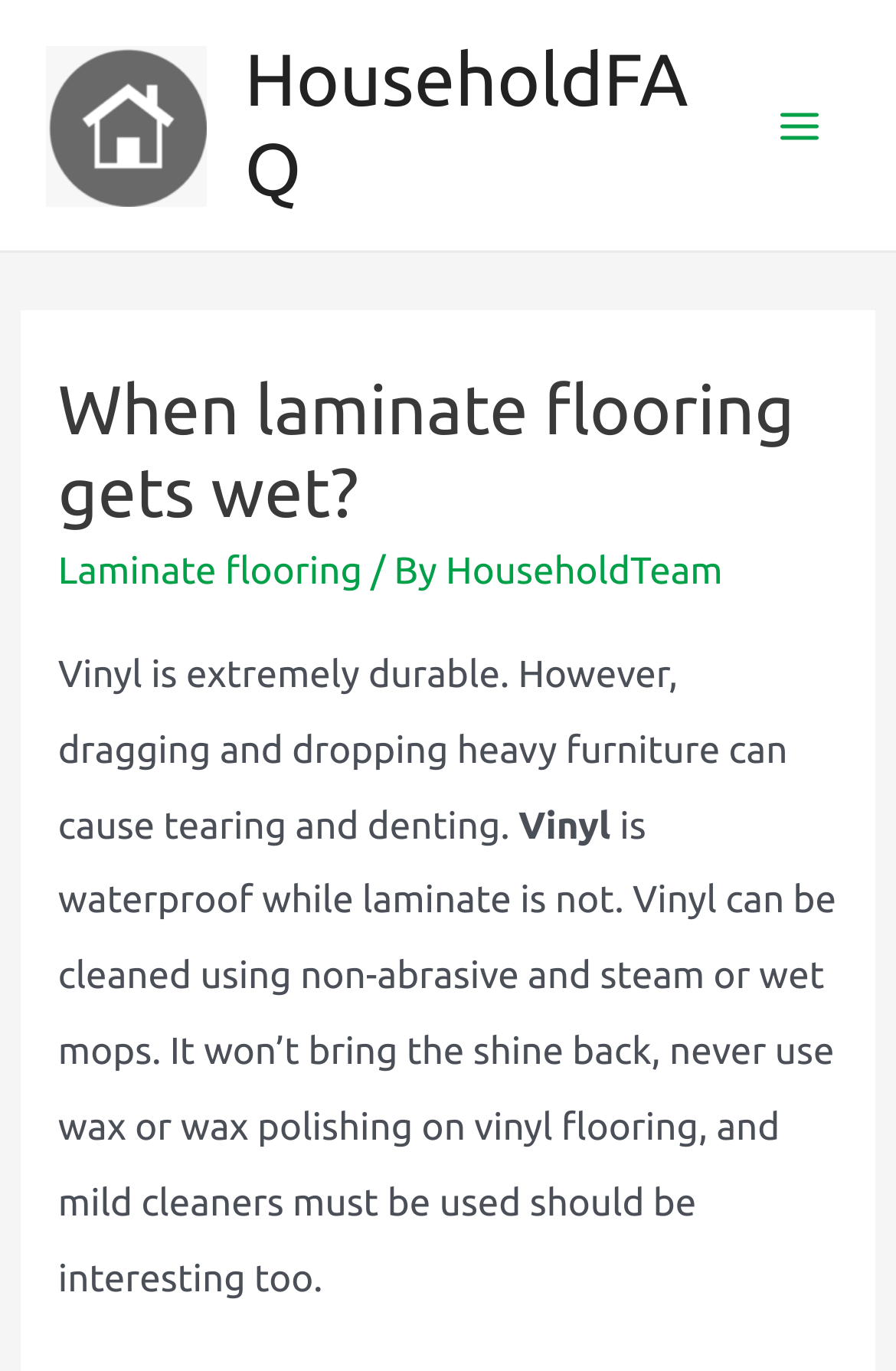Who is the author of the article?
Look at the image and respond with a one-word or short phrase answer.

HouseholdTeam